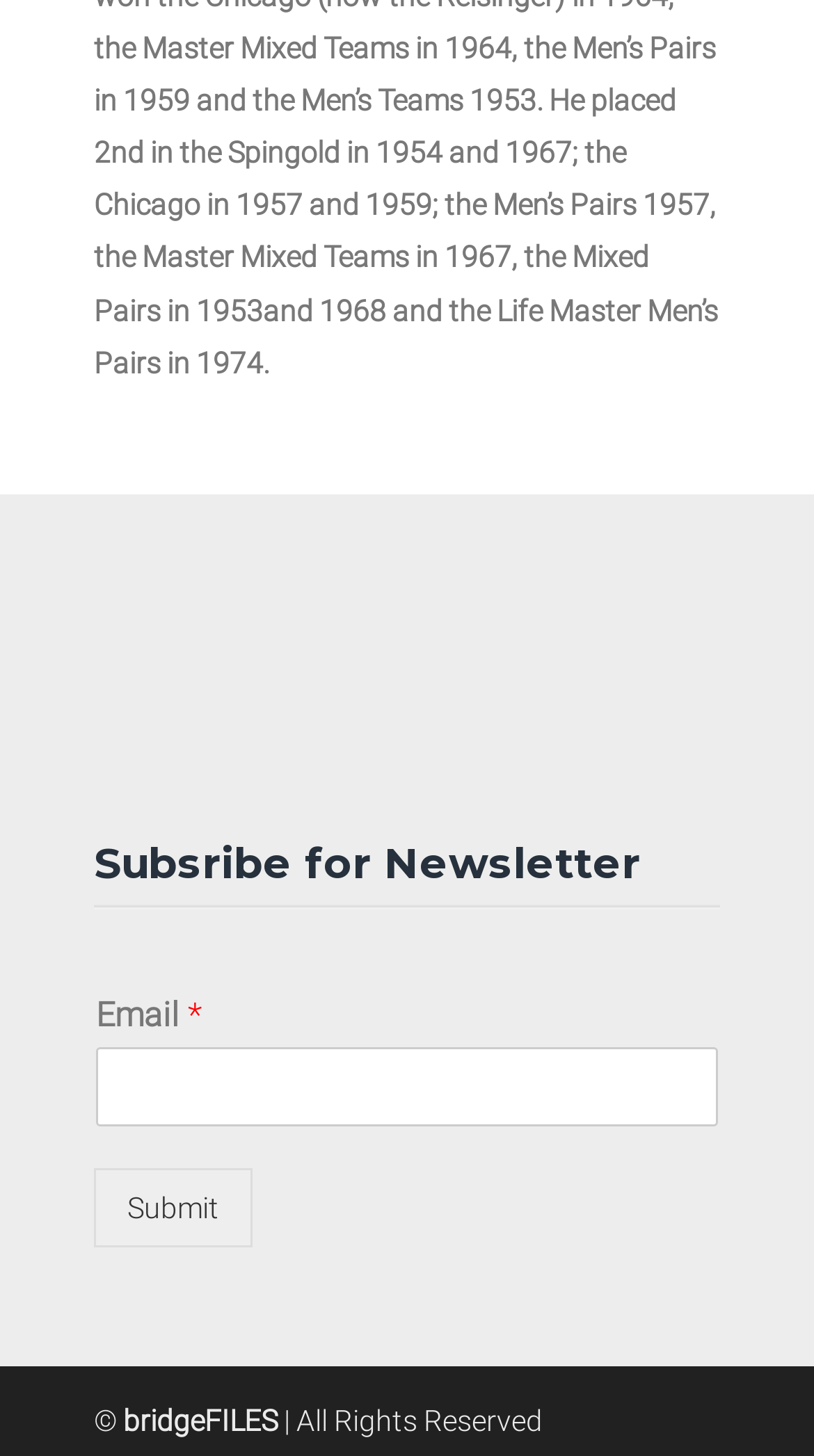Provide the bounding box coordinates for the UI element that is described as: "parent_node: Email * name="wpforms[fields][1]"".

[0.118, 0.719, 0.882, 0.773]